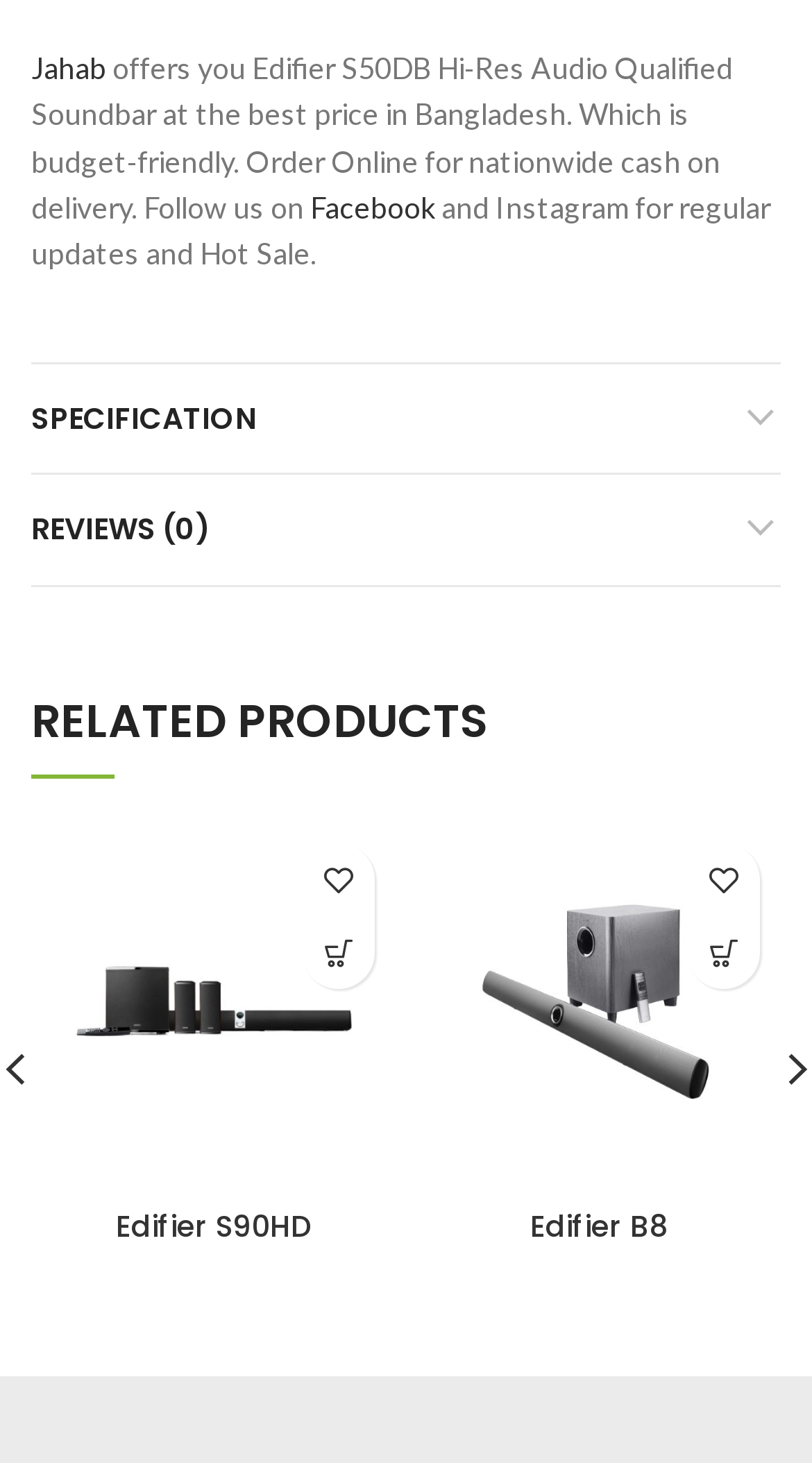Specify the bounding box coordinates of the area that needs to be clicked to achieve the following instruction: "View related product Edifier S90HD".

[0.038, 0.563, 0.487, 0.812]